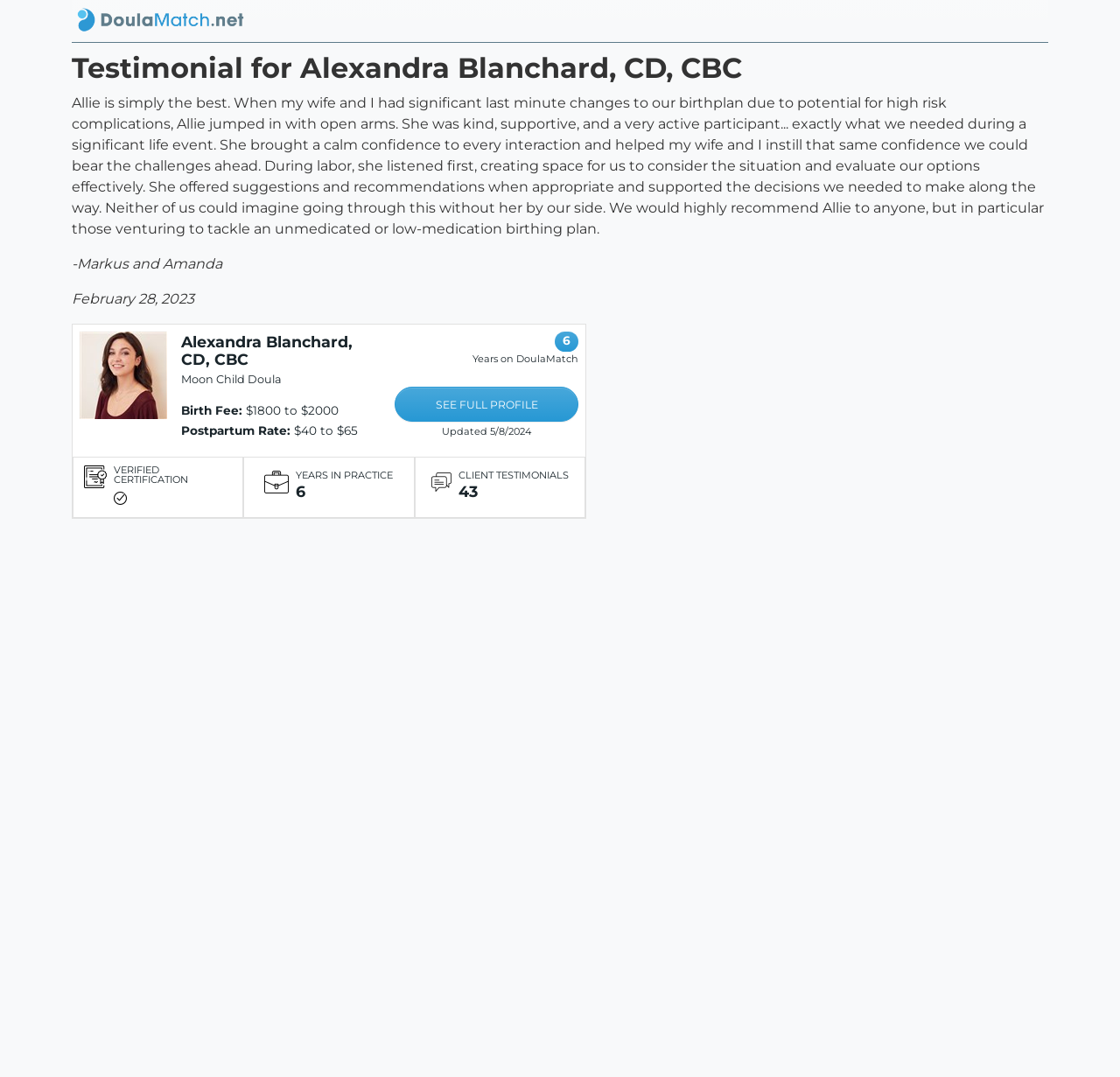How many client testimonials are there?
Please elaborate on the answer to the question with detailed information.

The number of client testimonials can be found in the static text element '43' which is located next to the 'CLIENT TESTIMONIALS' label. This information is provided to help clients understand the level of satisfaction of the doula's previous clients.